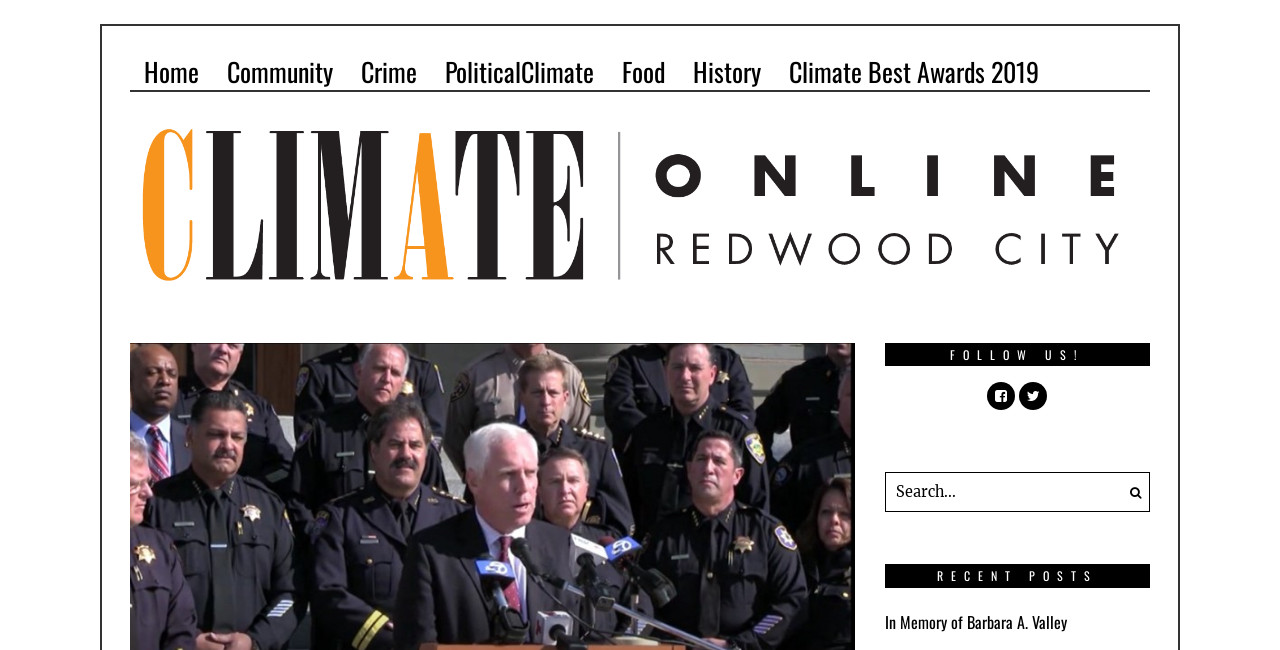Please determine the bounding box coordinates of the element's region to click for the following instruction: "search for something".

[0.691, 0.727, 0.898, 0.788]